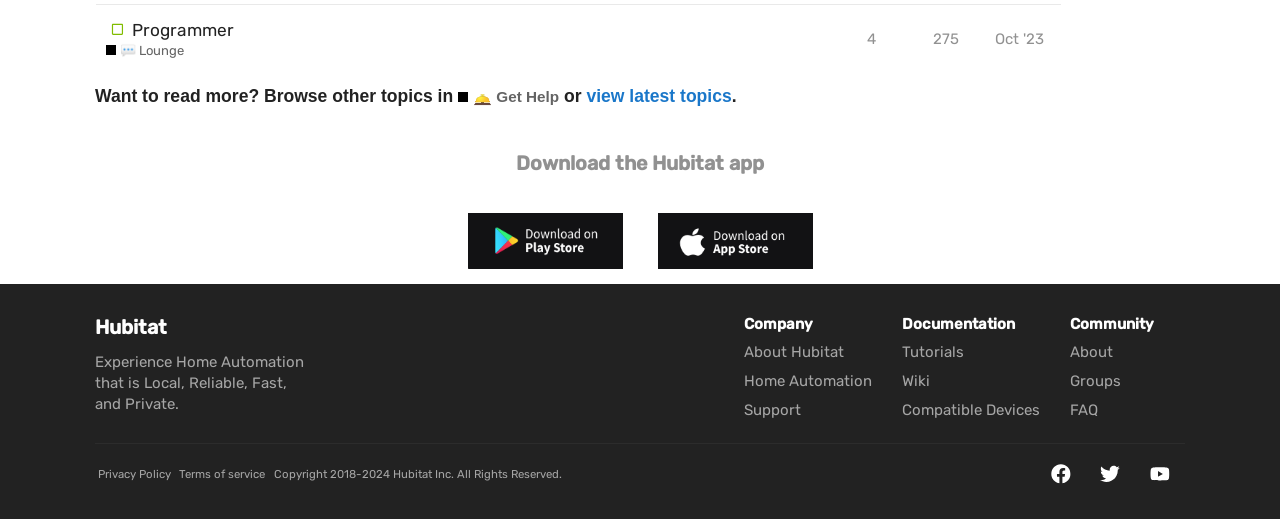Determine the bounding box coordinates of the clickable region to follow the instruction: "Read more about the article".

None